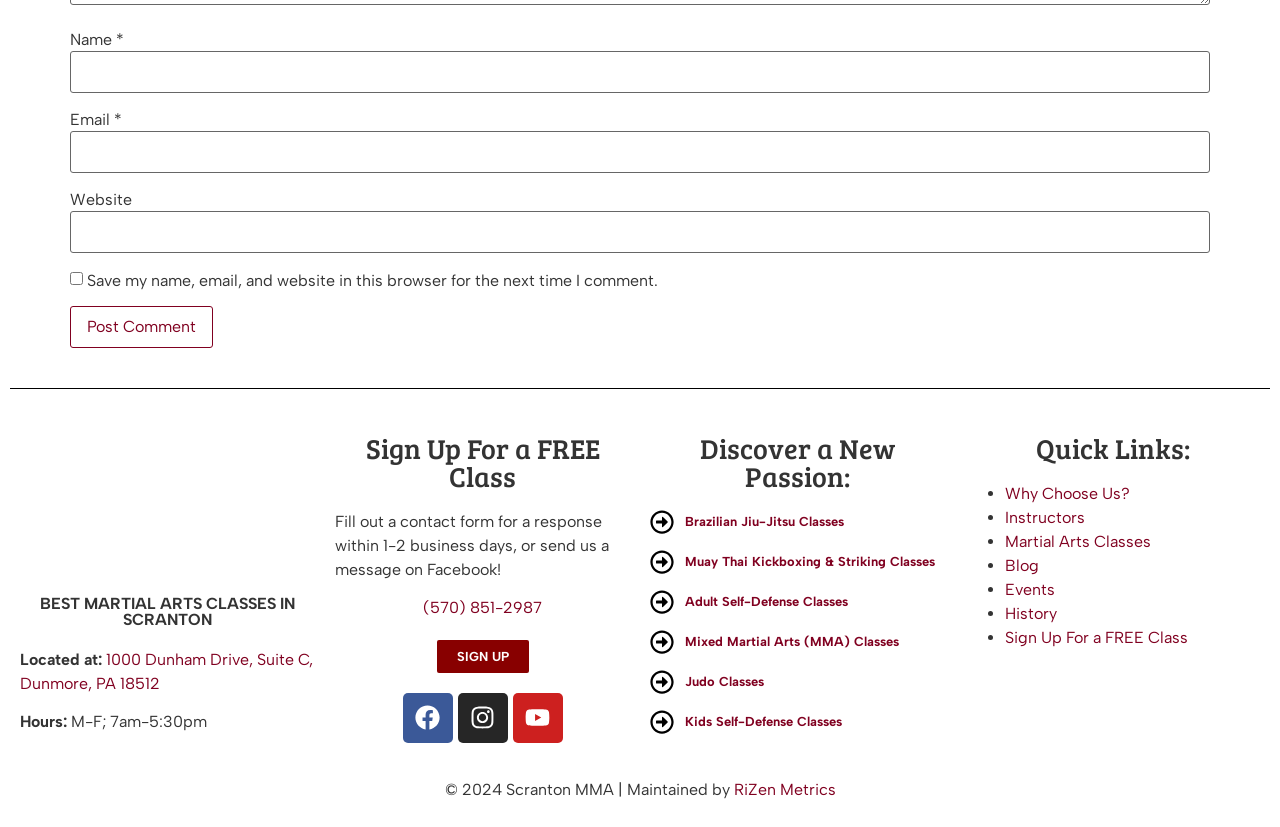Locate the bounding box coordinates of the clickable element to fulfill the following instruction: "Call the phone number". Provide the coordinates as four float numbers between 0 and 1 in the format [left, top, right, bottom].

[0.33, 0.723, 0.423, 0.746]